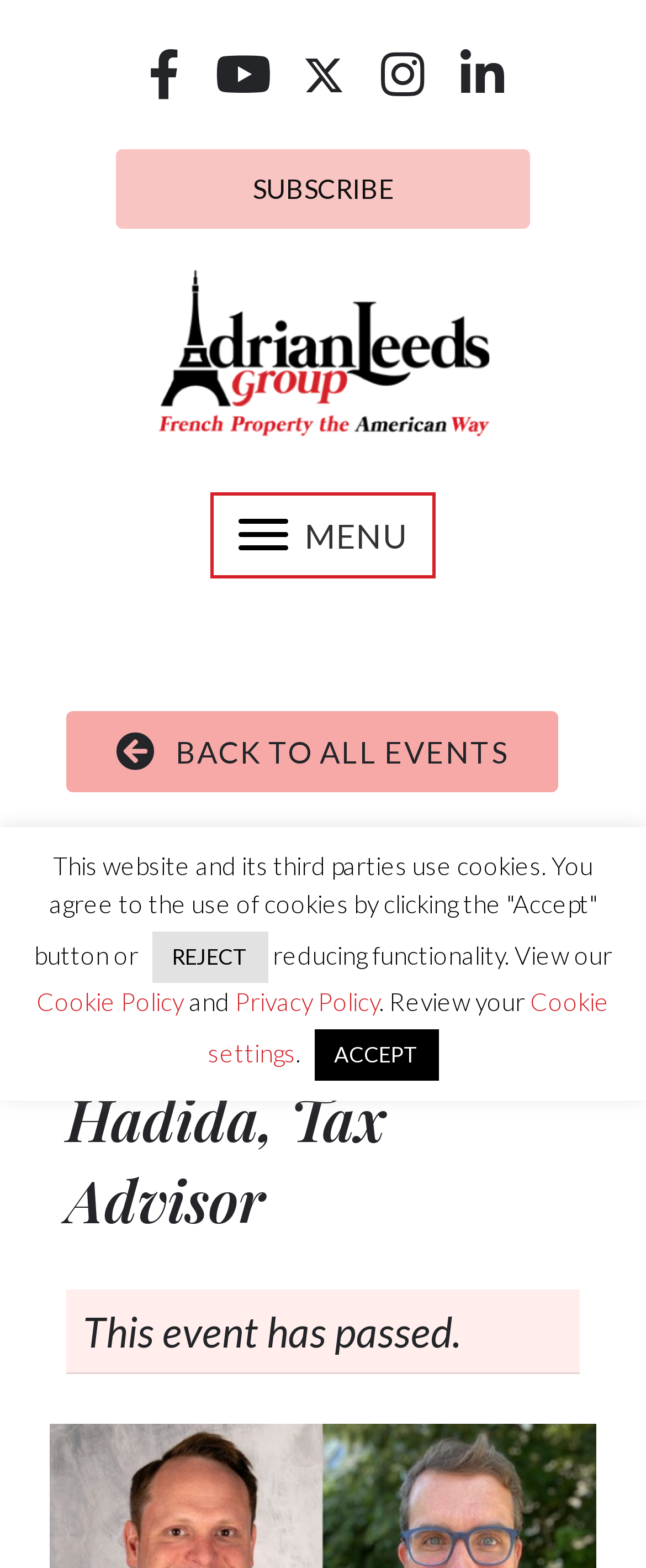Using the provided element description, identify the bounding box coordinates as (top-left x, top-left y, bottom-right x, bottom-right y). Ensure all values are between 0 and 1. Description: alt="Adrian Leeds Group logo" title="ALG-logo@2x"

[0.222, 0.209, 0.778, 0.234]